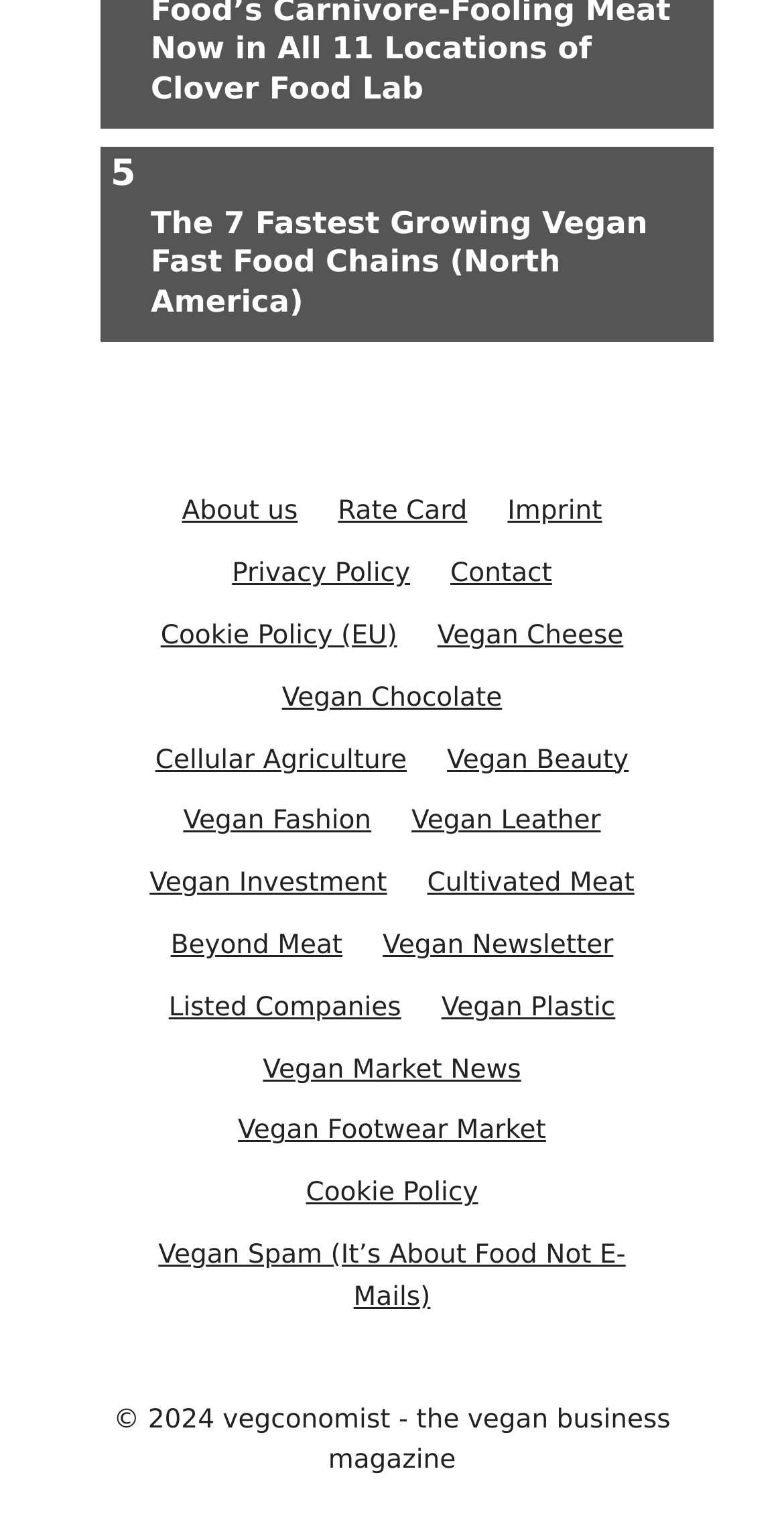Identify the bounding box for the described UI element: "Vegan Beauty".

[0.57, 0.489, 0.802, 0.509]